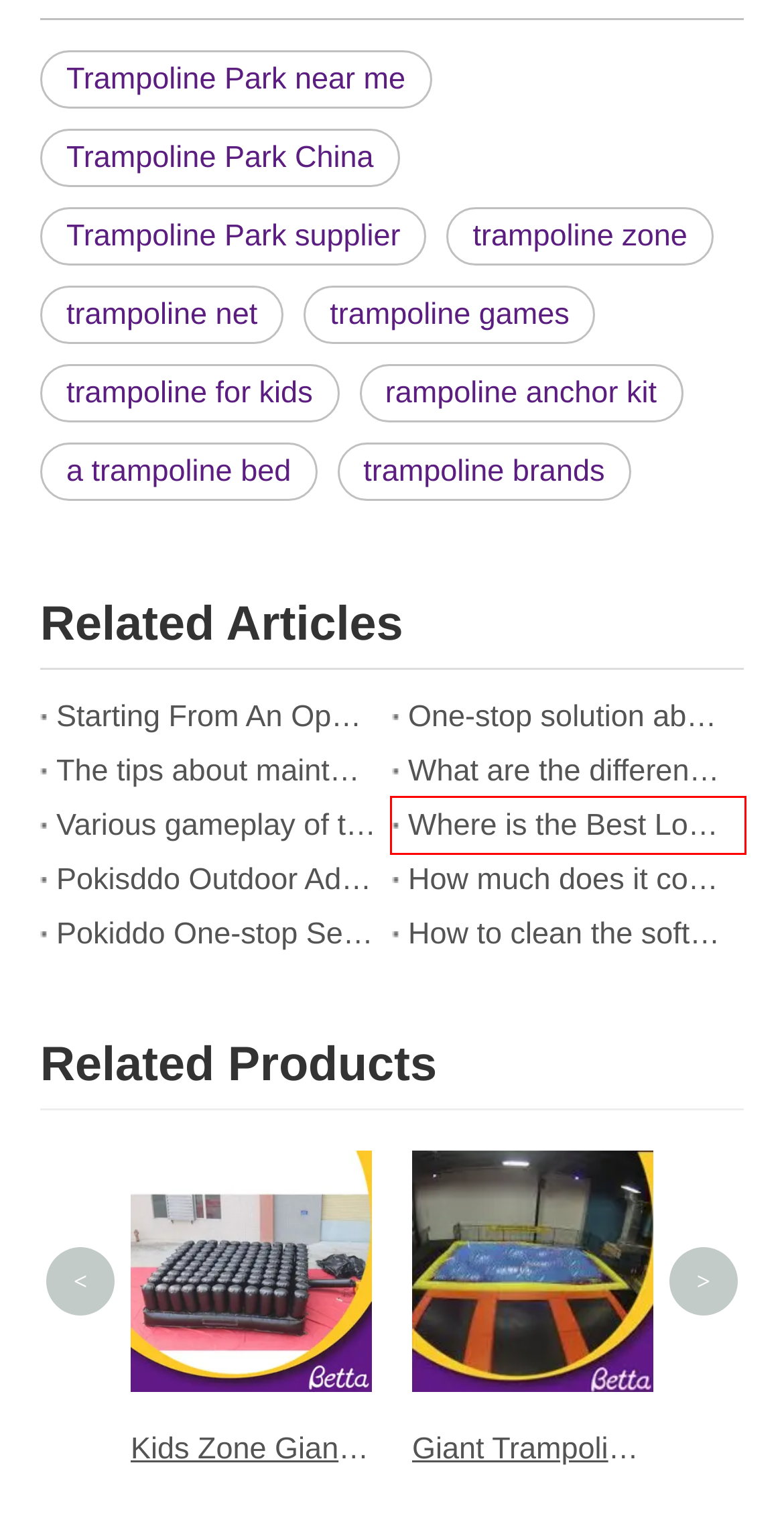You are provided with a screenshot of a webpage containing a red bounding box. Please extract the text enclosed by this red bounding box.

Where is the Best Location for Children Indoor Playground ? There are five good locations for children indoor playground: 1.The bustling area of the commercial center In this commercial center, down